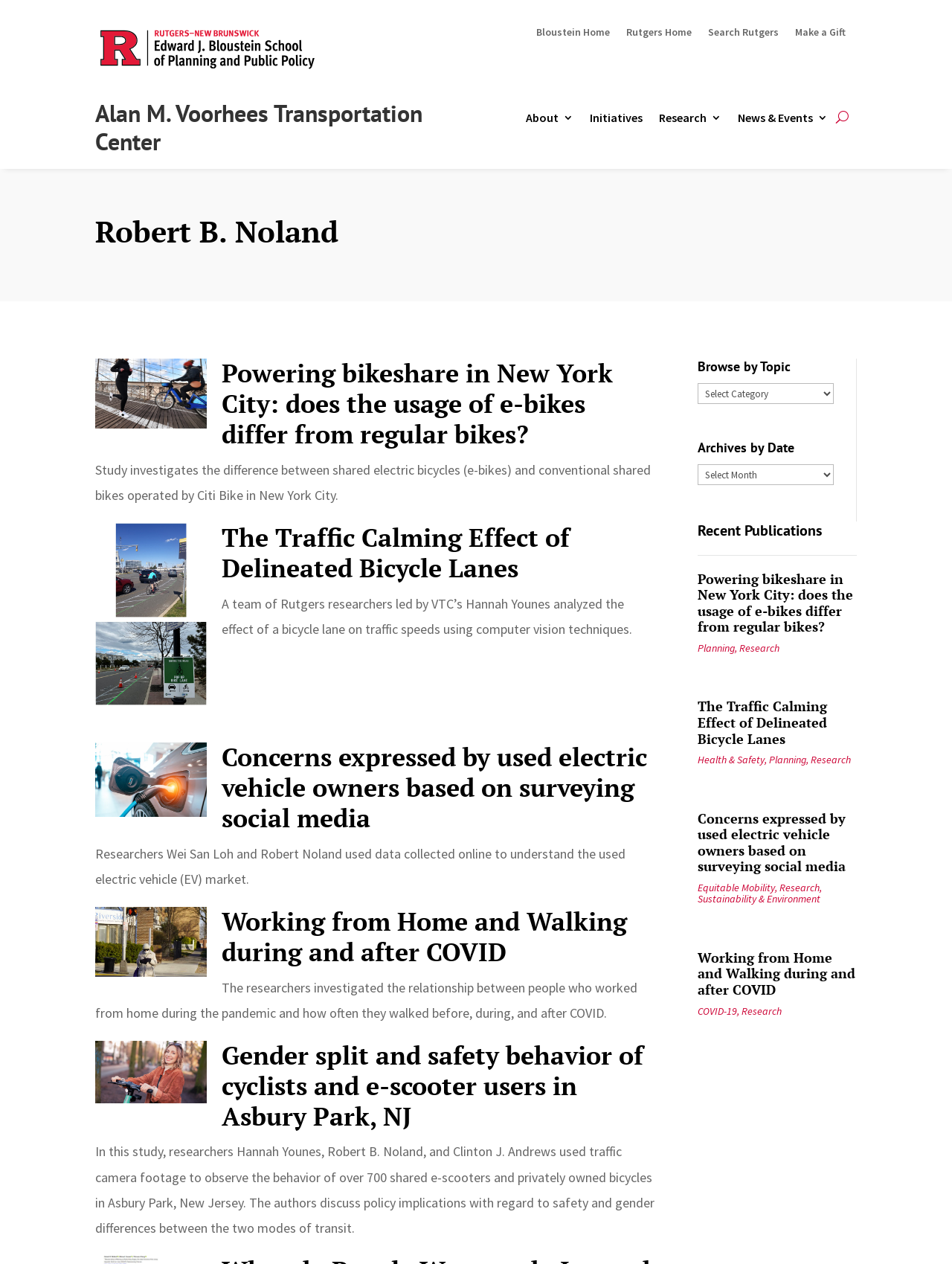Determine the bounding box coordinates of the section I need to click to execute the following instruction: "Read About Acuva Technologies, Inc.". Provide the coordinates as four float numbers between 0 and 1, i.e., [left, top, right, bottom].

None